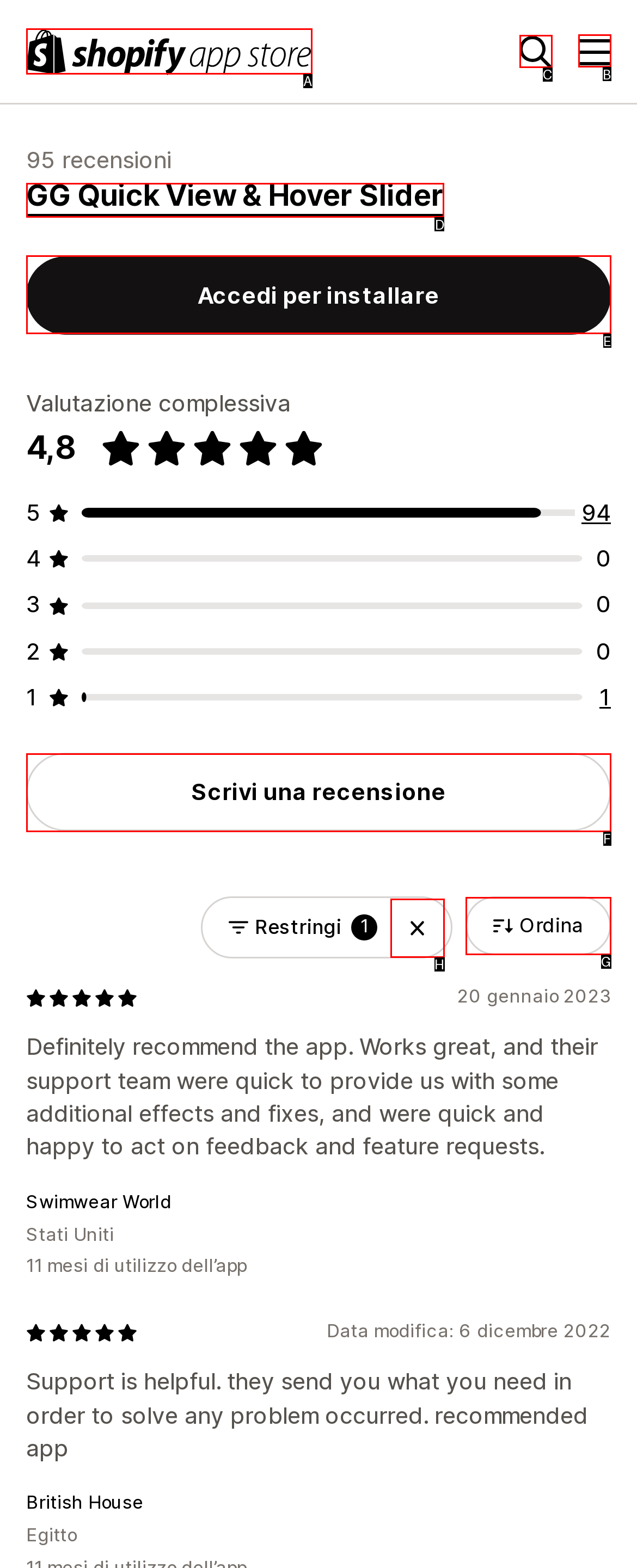Identify the correct UI element to click on to achieve the task: Click the 'Menu' button. Provide the letter of the appropriate element directly from the available choices.

B